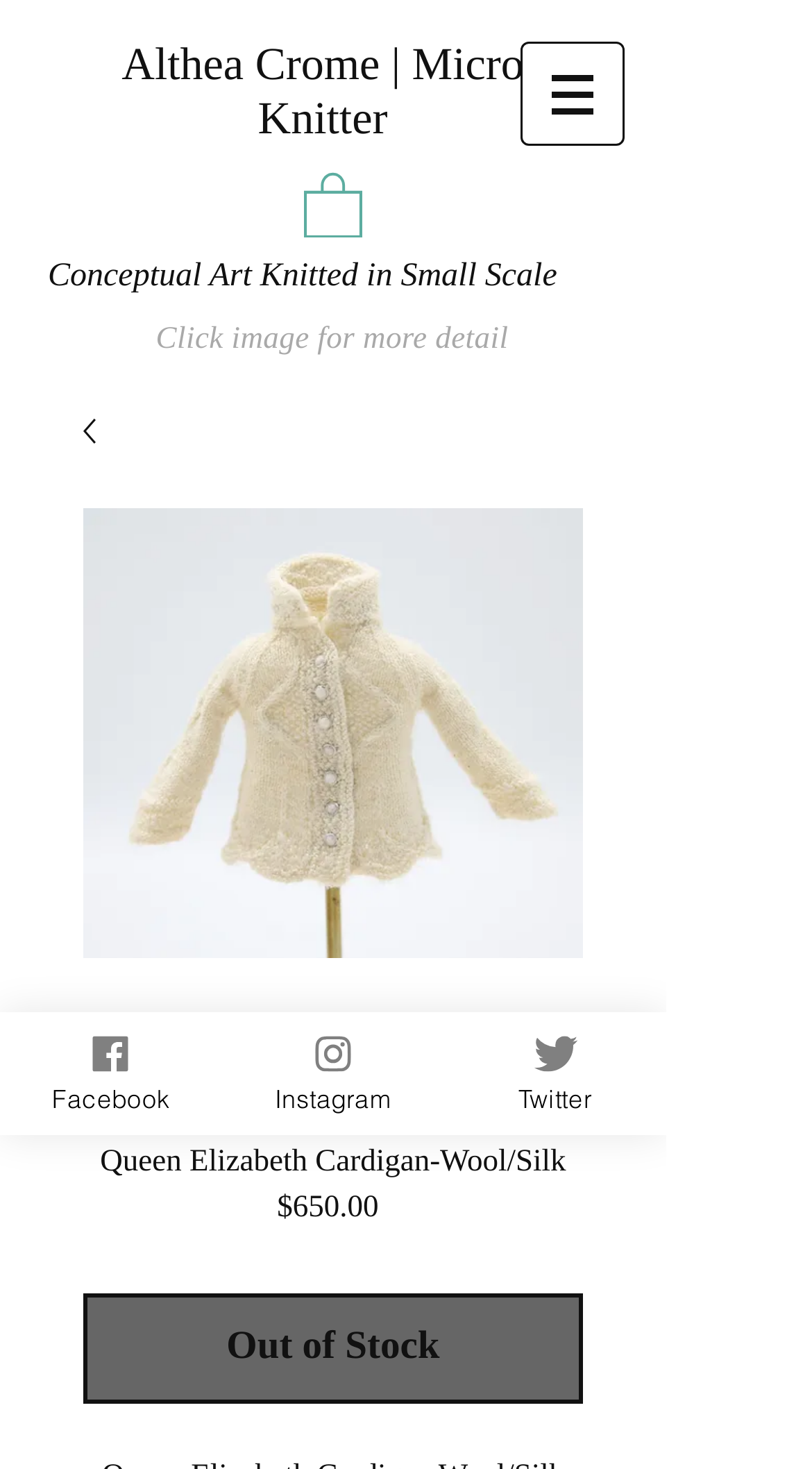Provide an in-depth caption for the contents of the webpage.

This webpage is about a product, specifically a Queen Elizabeth Cardigan made of Wool/Silk blend thread with custom-made silver and enamel buttons. At the top, there is a heading that reads "Althea Crome | Micro Knitter" and a navigation menu labeled "Site" with a dropdown button. 

Below the navigation menu, there is a heading that says "Conceptual Art Knitted in Small Scale". Underneath this heading, there is a link with an image that, when clicked, provides more details about the product. 

To the left of the link, there is a large image of the Queen Elizabeth Cardigan, which takes up most of the page. Below the image, there are five radio buttons with the same label "Queen Elizabeth Cardigan-Wool/Silk", but only one of them is checked. 

Next to the radio buttons, there is a heading with the same label, followed by the price of the product, which is $650.00. Below the price, there is a button labeled "Out of Stock", which is disabled. 

At the bottom of the page, there are three social media links to Facebook, Instagram, and Twitter, each accompanied by an image of the respective social media platform's logo.